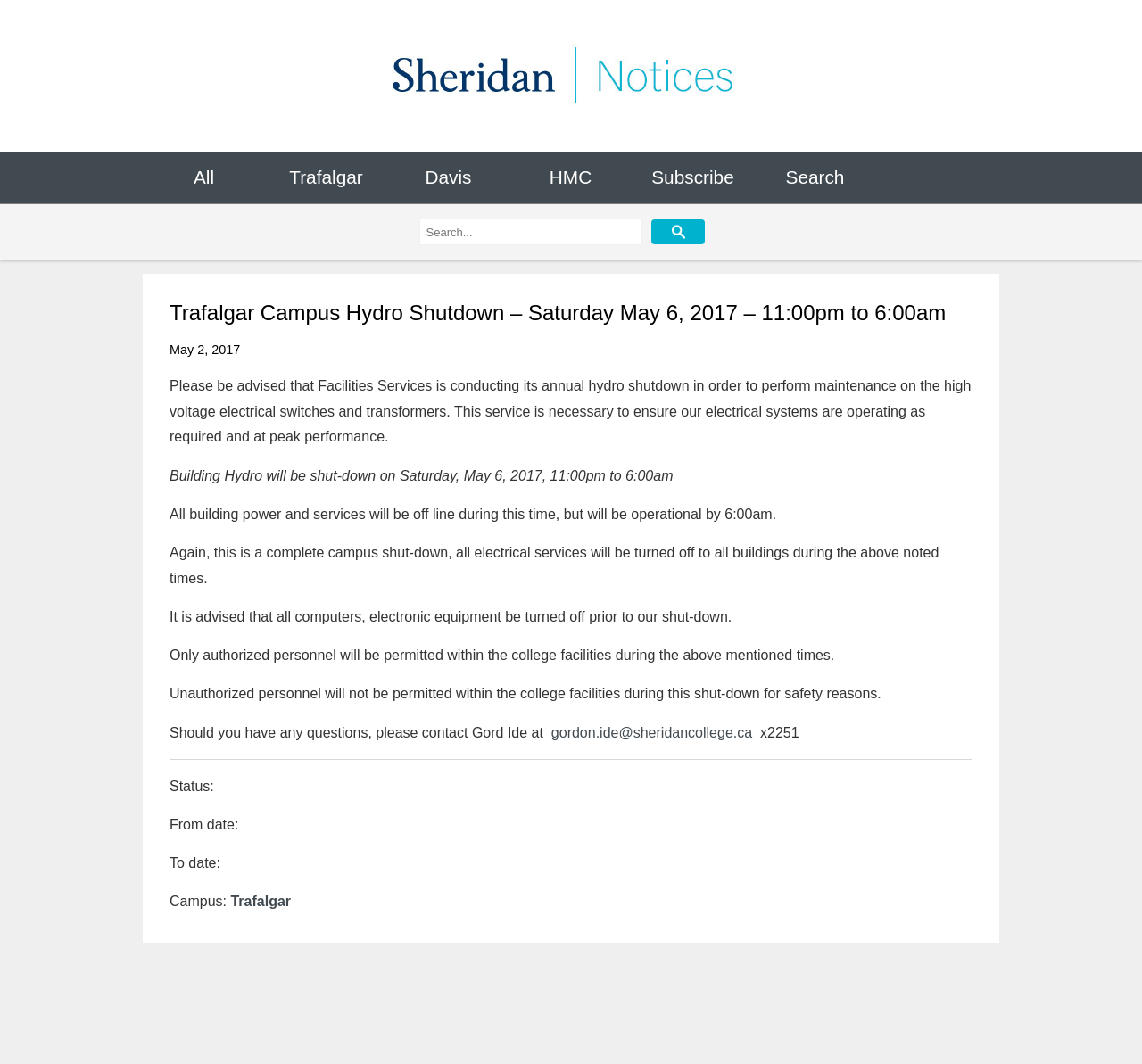What should be done to electronic equipment before the shutdown?
Please provide a comprehensive answer based on the contents of the image.

The notice advises that all computers and electronic equipment should be turned off prior to the shutdown, as stated in the notice, to ensure safety and prevent any damage.